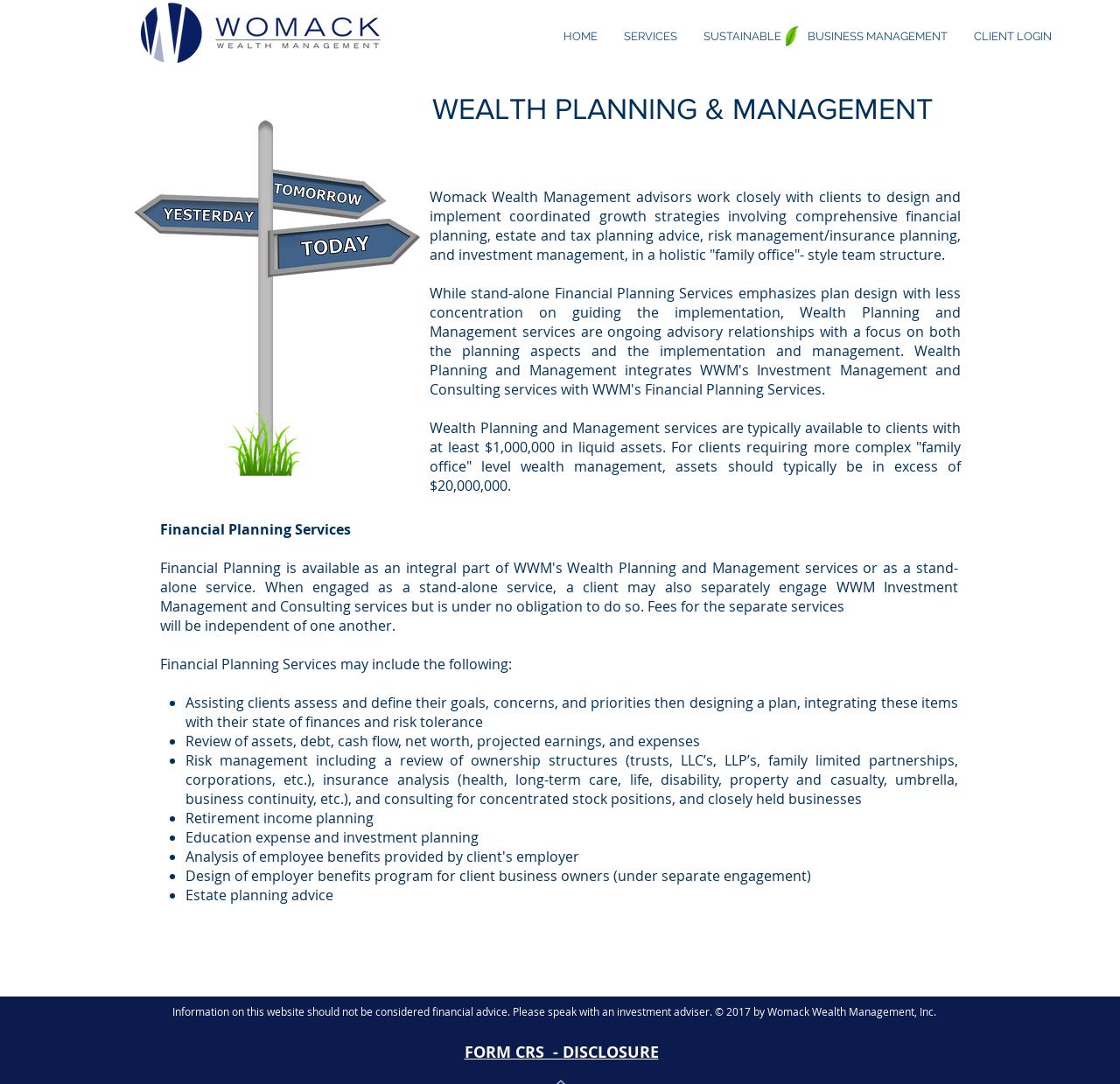Please answer the following query using a single word or phrase: 
What is the purpose of the 'CLIENT LOGIN' link?

For clients to log in